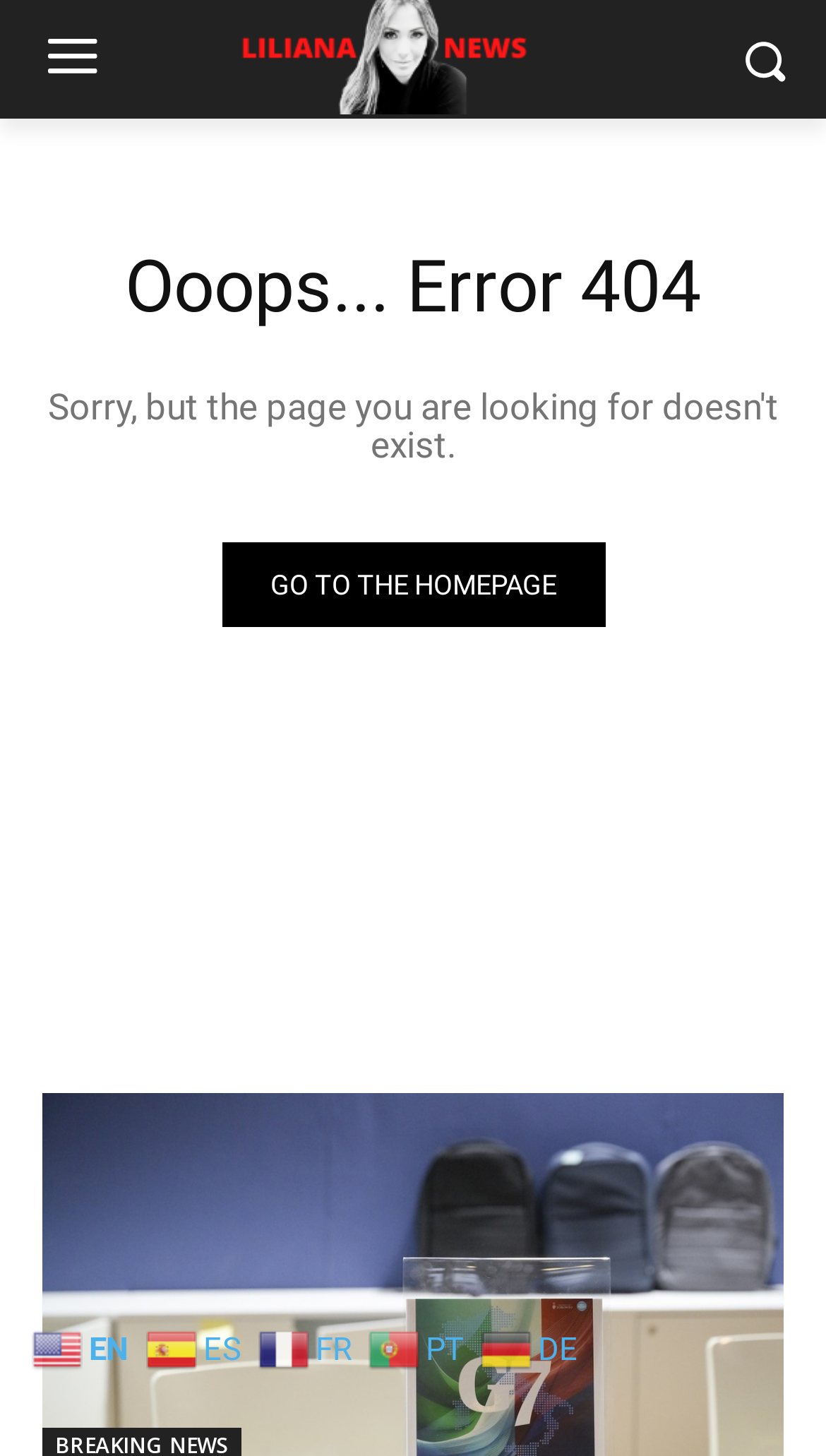Please provide a brief answer to the following inquiry using a single word or phrase:
What is the purpose of the image at the top of the page?

Decoration